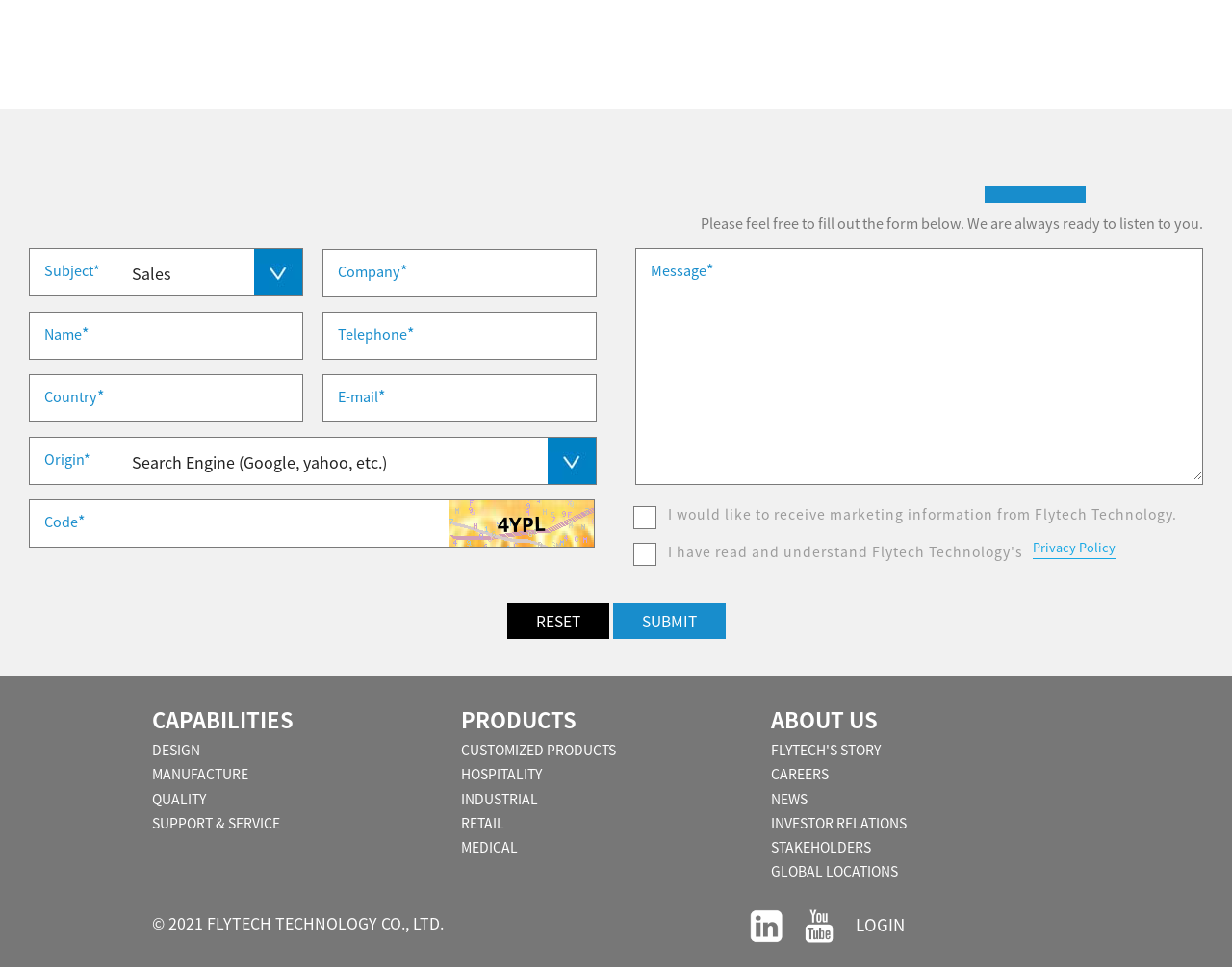What is the link '驗證碼' used for?
Offer a detailed and exhaustive answer to the question.

The link '驗證碼' is likely used to verify a code, possibly a captcha, to ensure that the form submission is legitimate and not automated.